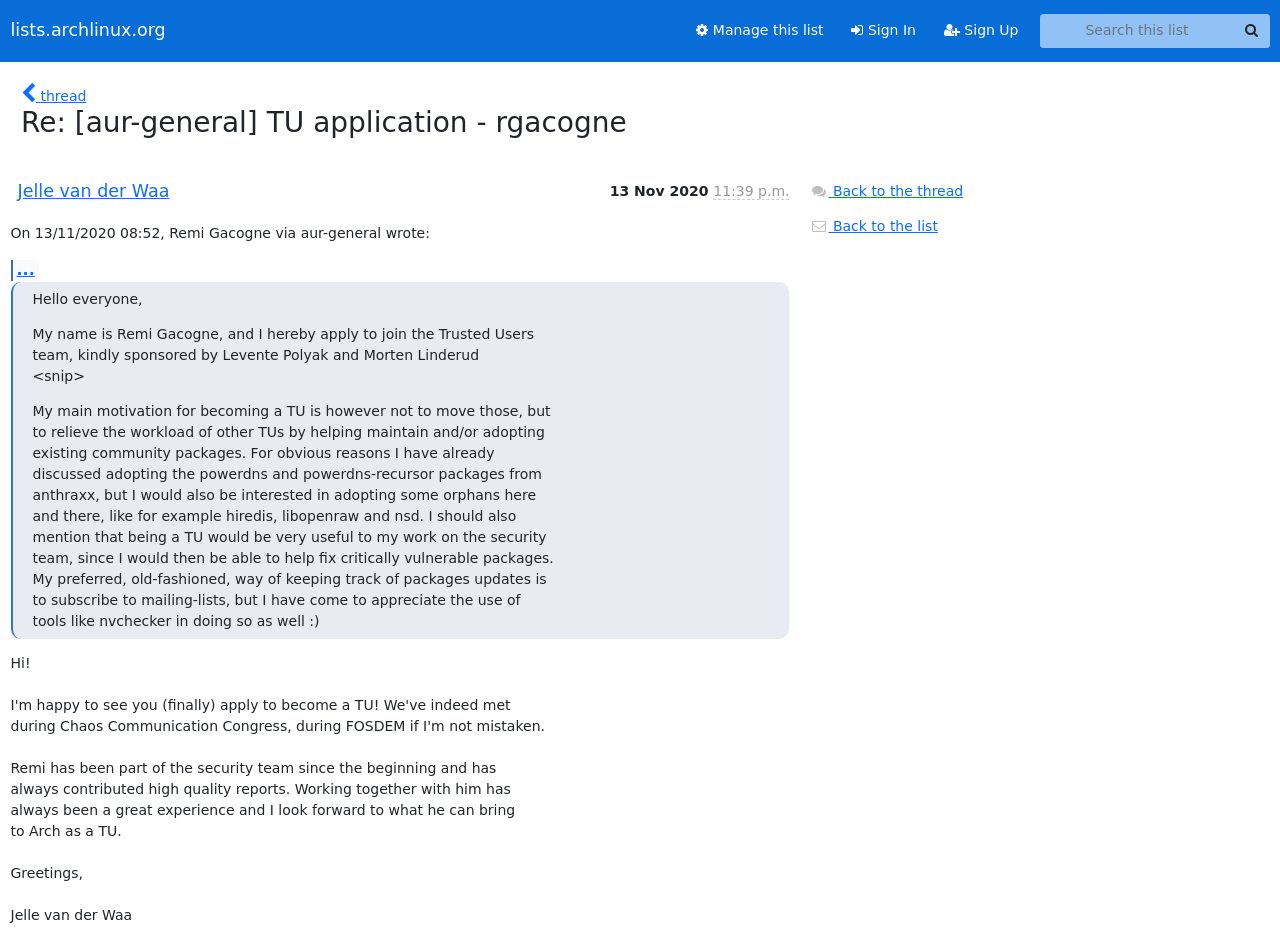Find the bounding box coordinates of the element I should click to carry out the following instruction: "Sign In".

[0.654, 0.014, 0.727, 0.051]